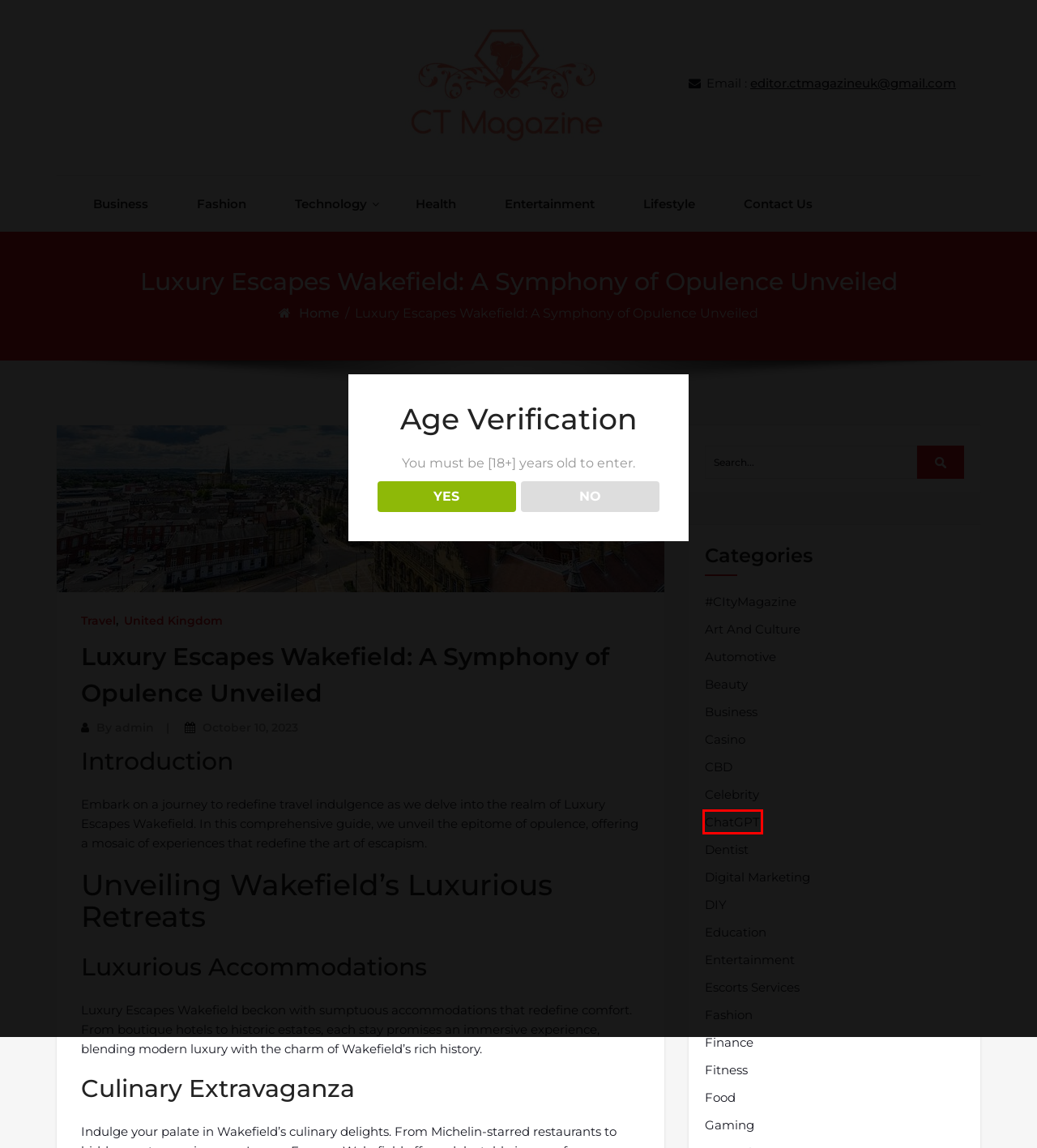Observe the webpage screenshot and focus on the red bounding box surrounding a UI element. Choose the most appropriate webpage description that corresponds to the new webpage after clicking the element in the bounding box. Here are the candidates:
A. Business Archives - CT Magazine
B. Travel Archives - CT Magazine
C. Dentist Archives - CT Magazine
D. Entertainment Archives - CT Magazine
E. DIY Archives - CT Magazine
F. Fitness Archives - CT Magazine
G. ChatGPT Archives - CT Magazine
H. City Magazine – Latest News, News Trend, Current Affairs

G